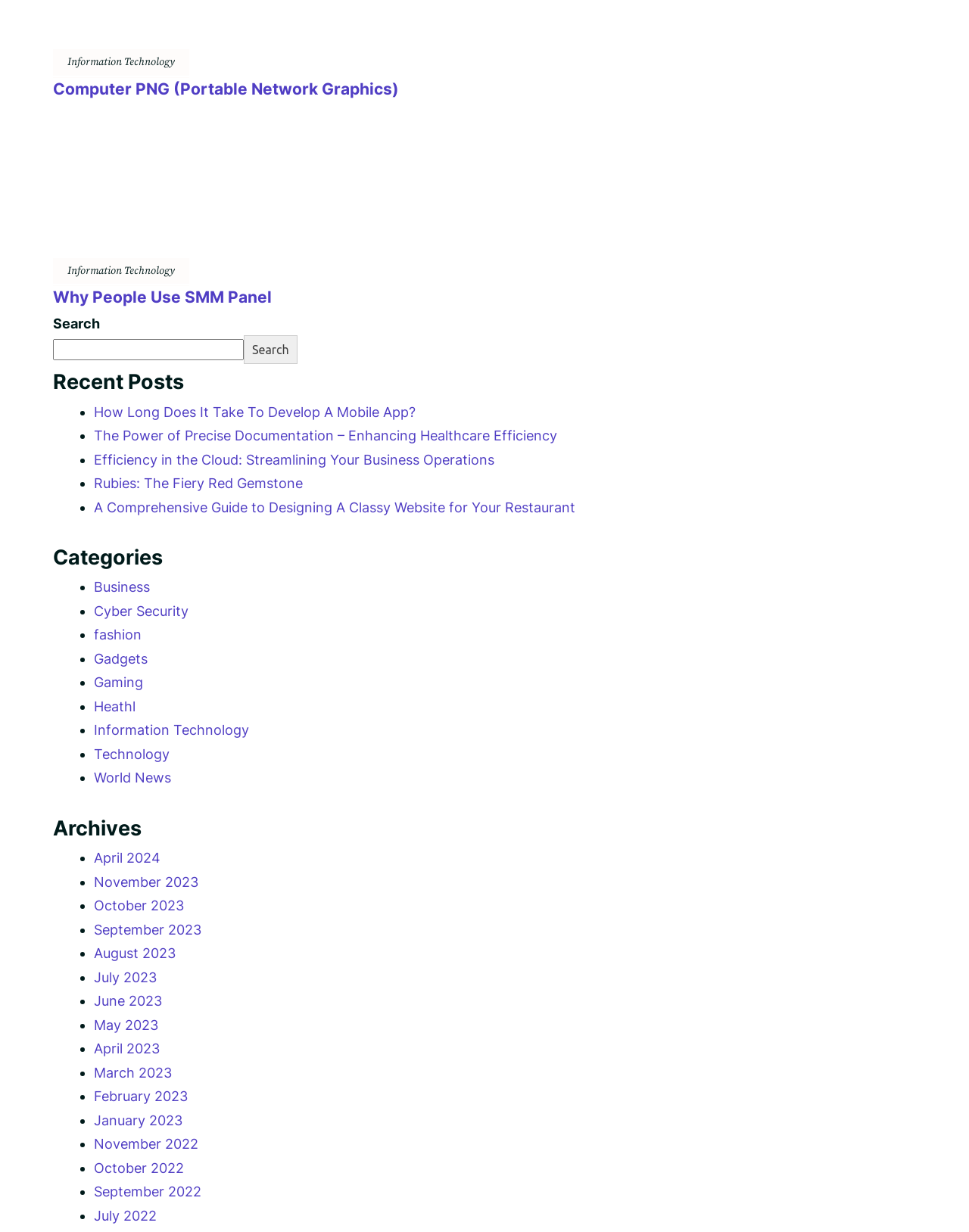Based on the image, provide a detailed response to the question:
What is the text on the button next to the search box?

I looked at the search box and found a button next to it, and the text on the button is 'Search'.